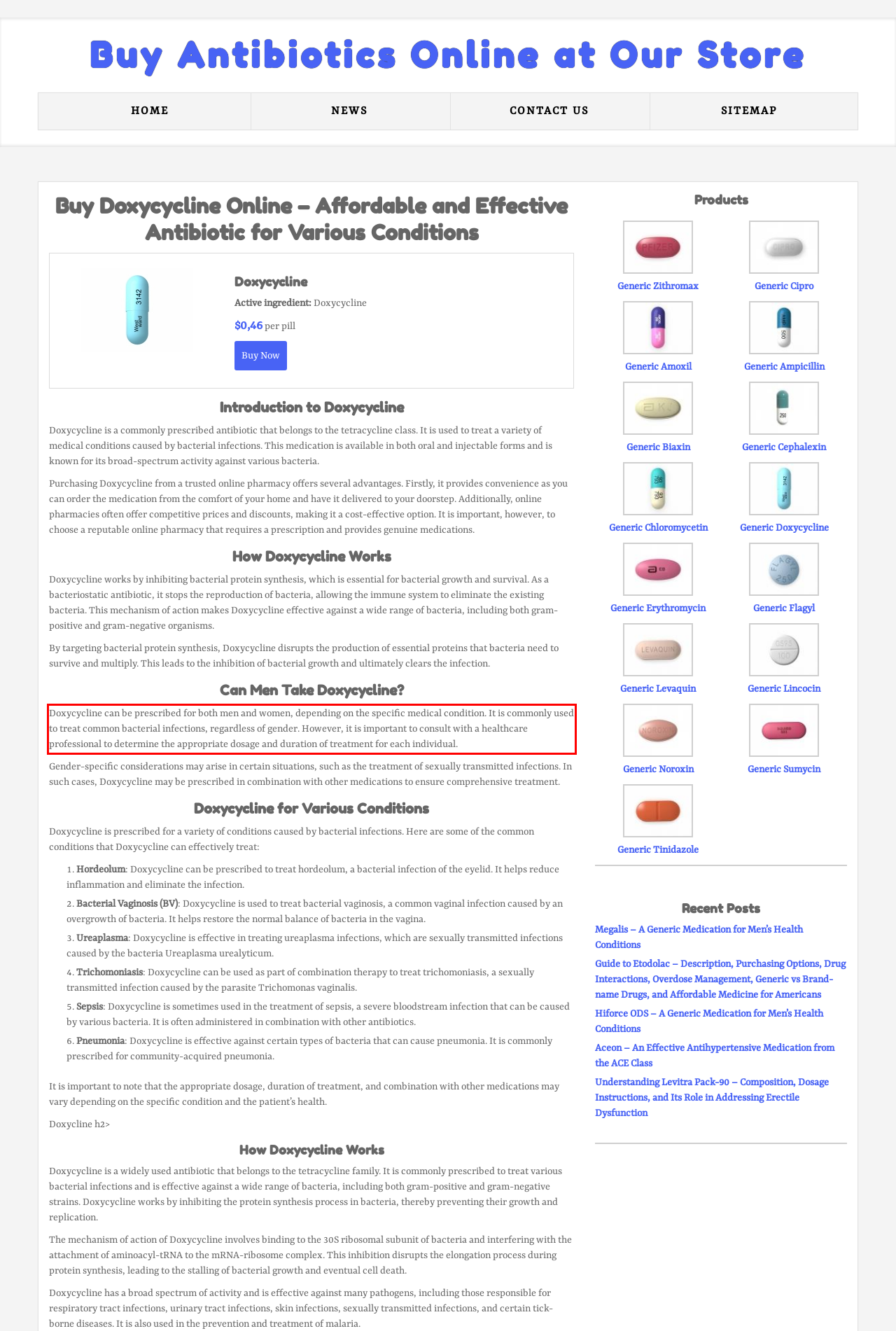The screenshot you have been given contains a UI element surrounded by a red rectangle. Use OCR to read and extract the text inside this red rectangle.

Doxycycline can be prescribed for both men and women, depending on the specific medical condition. It is commonly used to treat common bacterial infections, regardless of gender. However, it is important to consult with a healthcare professional to determine the appropriate dosage and duration of treatment for each individual.